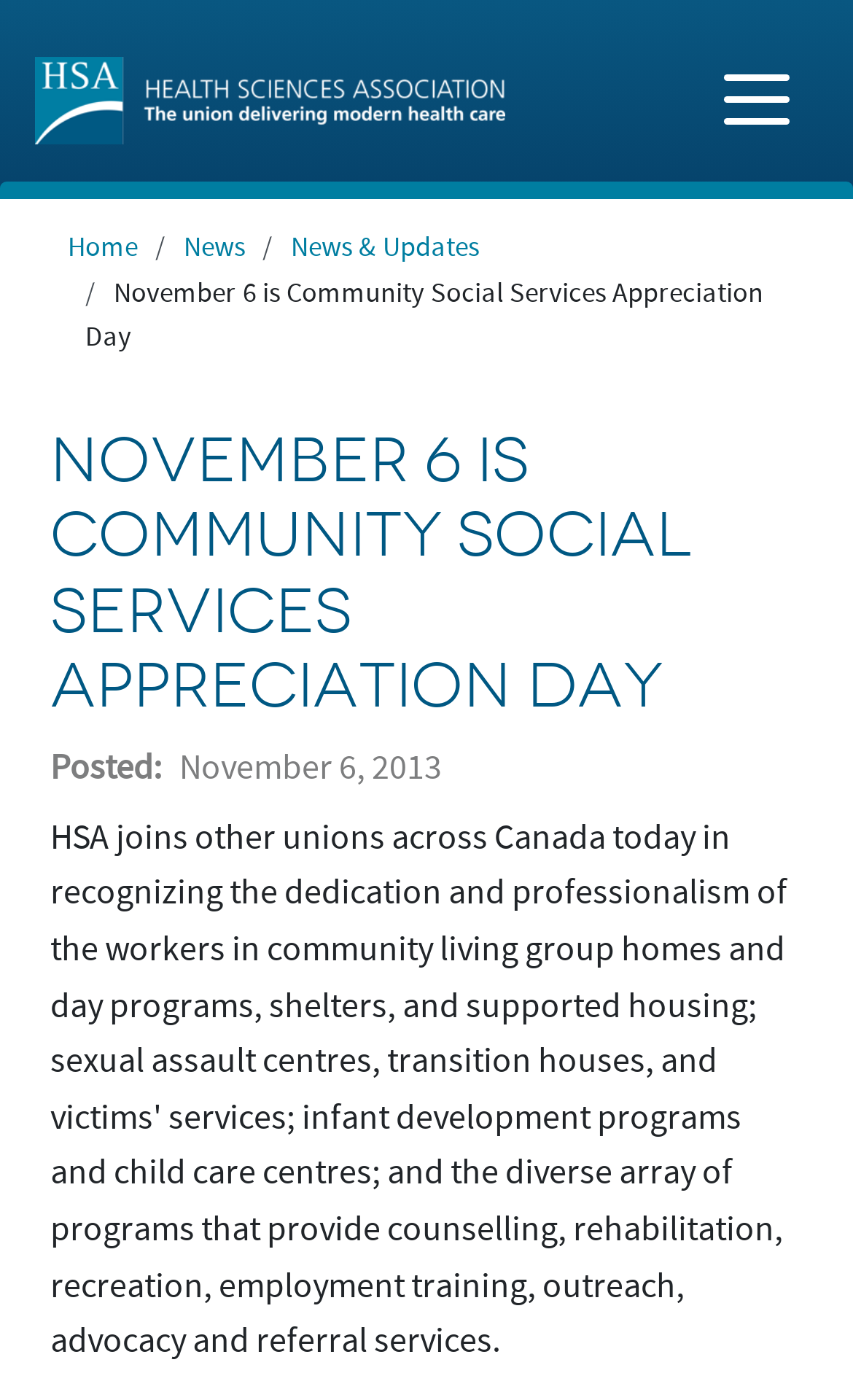Using the description: "News & Updates", determine the UI element's bounding box coordinates. Ensure the coordinates are in the format of four float numbers between 0 and 1, i.e., [left, top, right, bottom].

[0.341, 0.164, 0.562, 0.189]